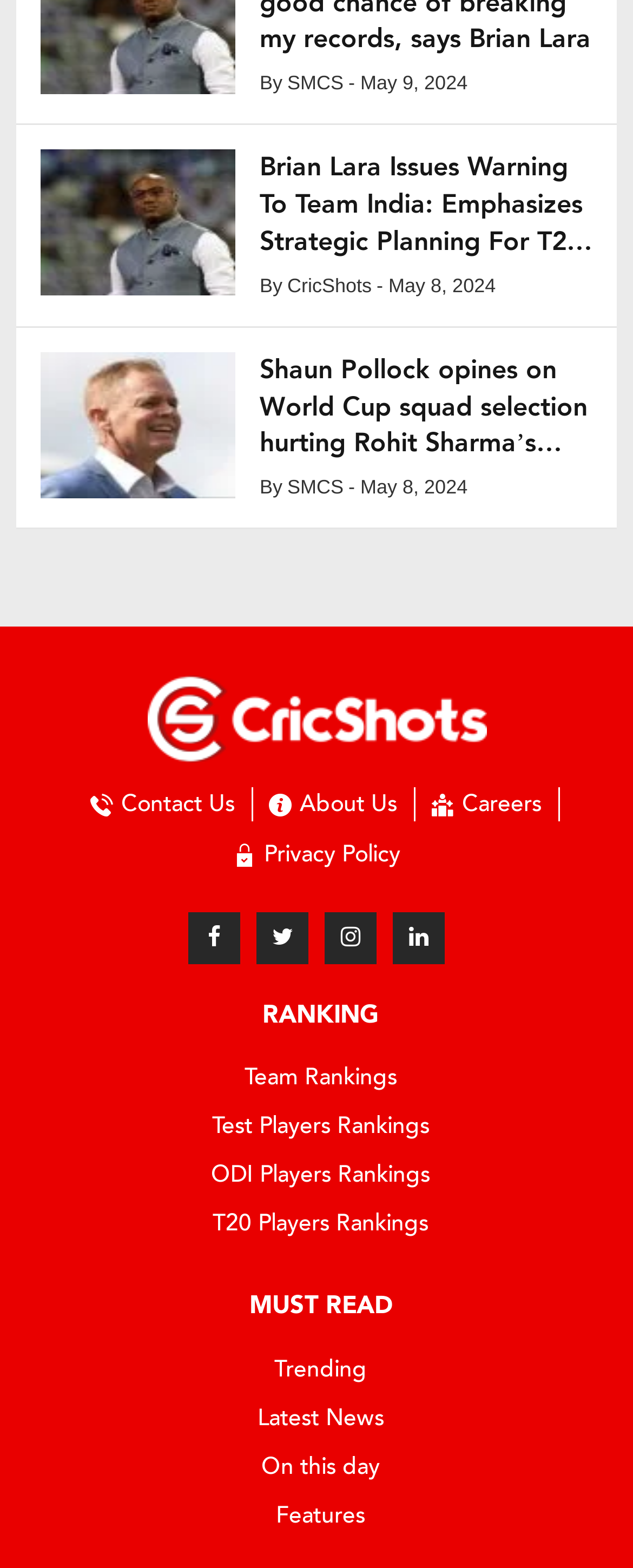Utilize the information from the image to answer the question in detail:
What is the date of the latest news article?

I looked at the dates associated with each news article and found that the latest one is 'May 9, 2024', which is associated with the article 'Brian Lara Issues Warning To Team India: Emphasizes Strategic Planning For T20 World Cup 2024'.